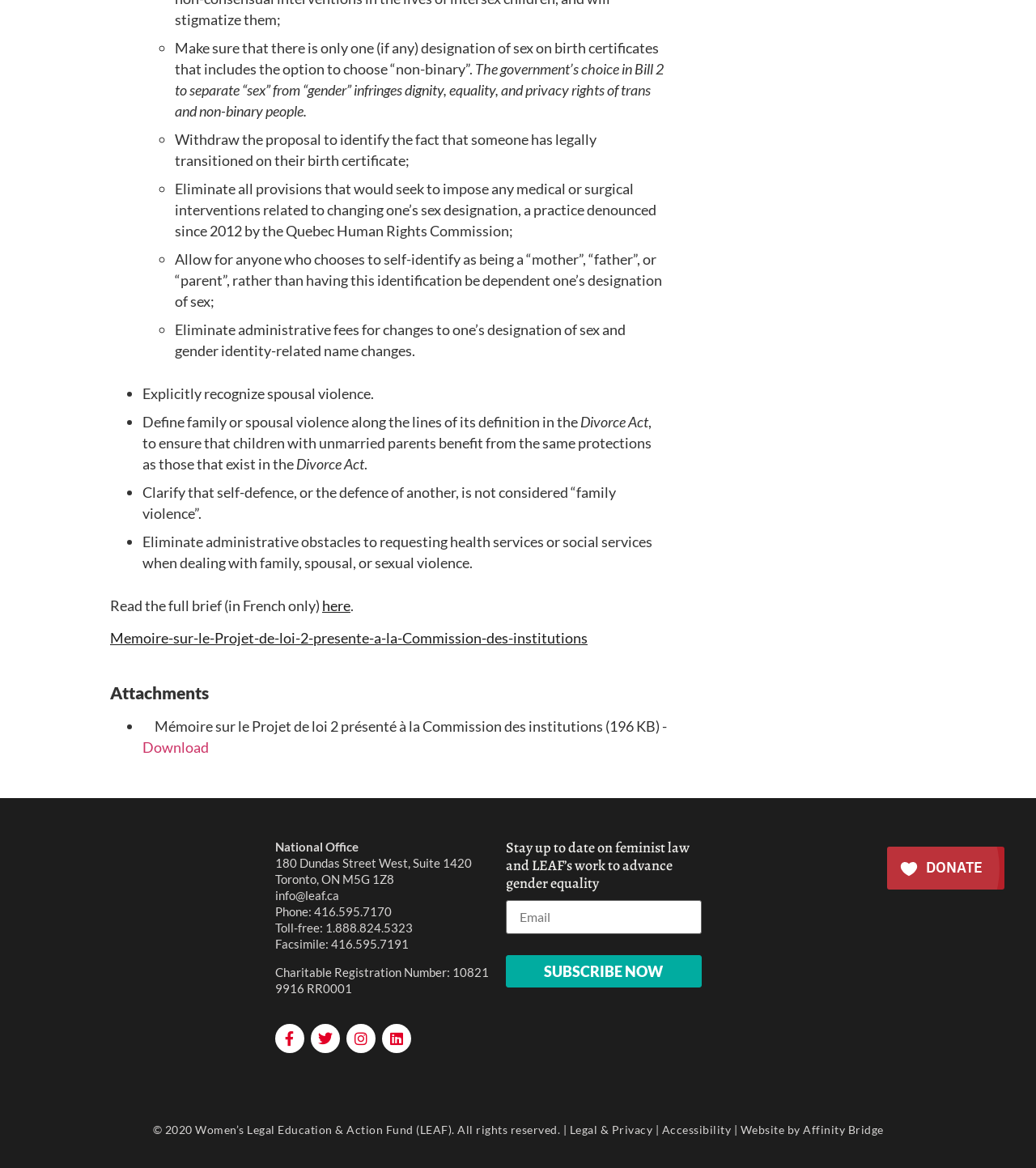What is the main topic of this webpage?
Please provide a detailed and comprehensive answer to the question.

Based on the content of the webpage, it appears to be discussing issues related to gender equality, specifically in the context of Bill 2 and its impact on trans and non-binary people.